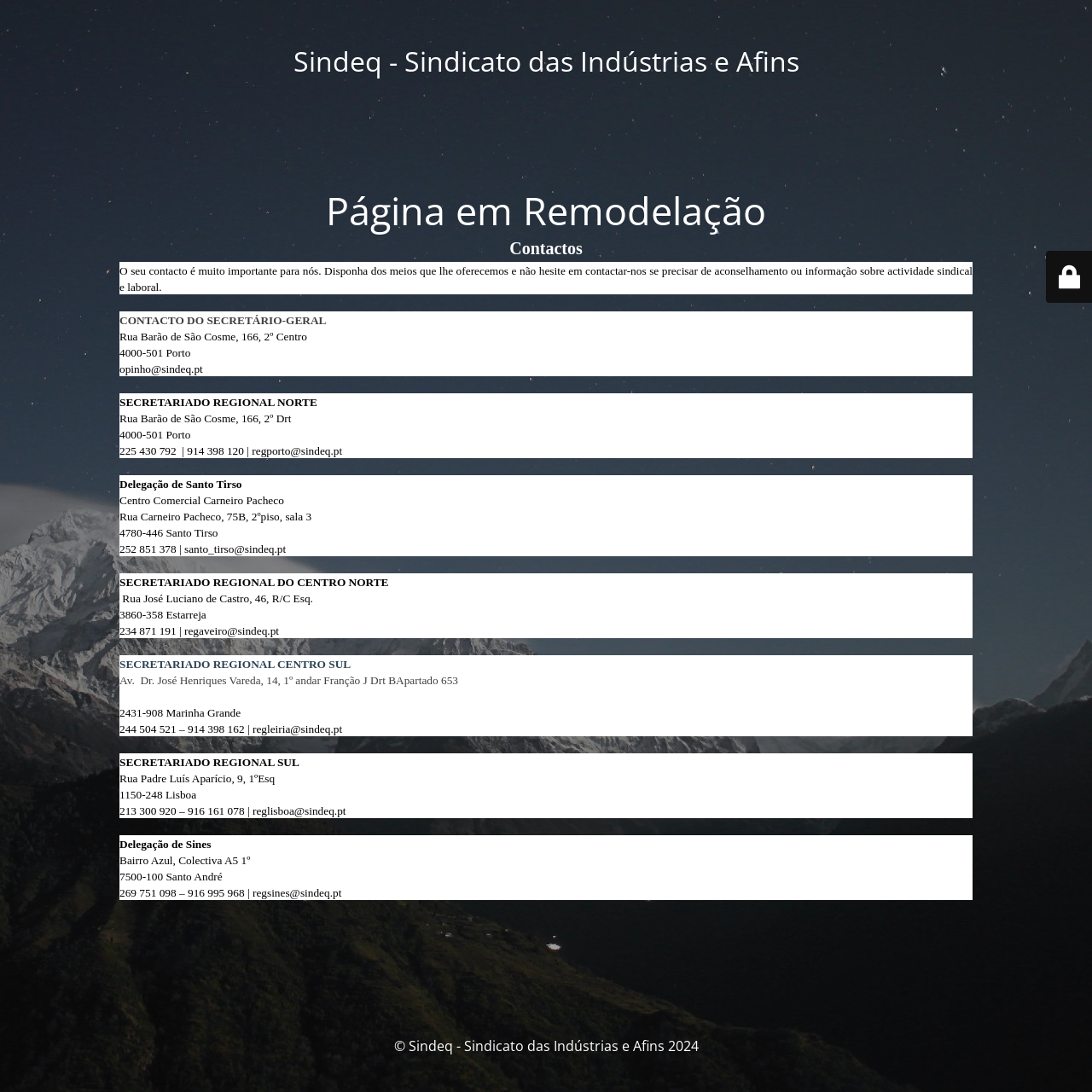Summarize the webpage with intricate details.

The webpage is about the Sindeq - Sindicato das Indústrias e Afins, a union that represents all workers in the industry. At the top, there is a heading "Sindeq - Sindicato das Indústrias e Afins" followed by another heading "Página em Remodelação" (Page under renovation). 

Below these headings, there is a section with the title "Contactos" (Contacts). This section contains the union's contact information, including addresses, phone numbers, and email addresses for different regions, such as Porto, Santo Tirso, Estarreja, Marinha Grande, Lisboa, and Sines. 

Each regional contact section has a heading with the region's name, followed by the address, phone number, and email address. The contact information is organized in a list-like format, with each region's information separated from the others.

At the bottom of the page, there is a copyright notice "© Sindeq - Sindicato das Indústrias e Afins 2024". The page also has a background image that covers the entire page.